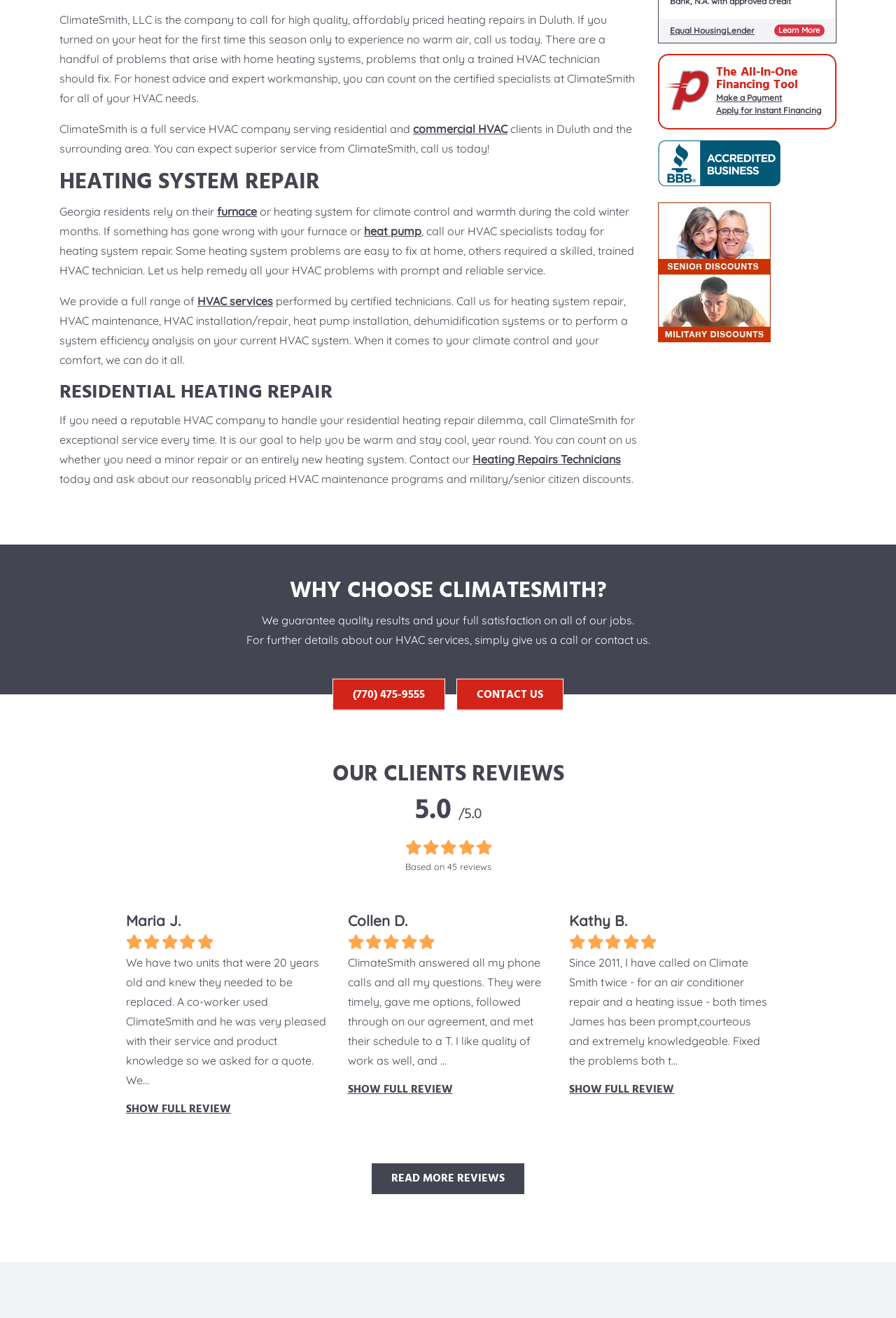Please provide the bounding box coordinate of the region that matches the element description: alt="ut-admin-boilers-01" title="ut-admin-boilers-01". Coordinates should be in the format (top-left x, top-left y, bottom-right x, bottom-right y) and all values should be between 0 and 1.

None